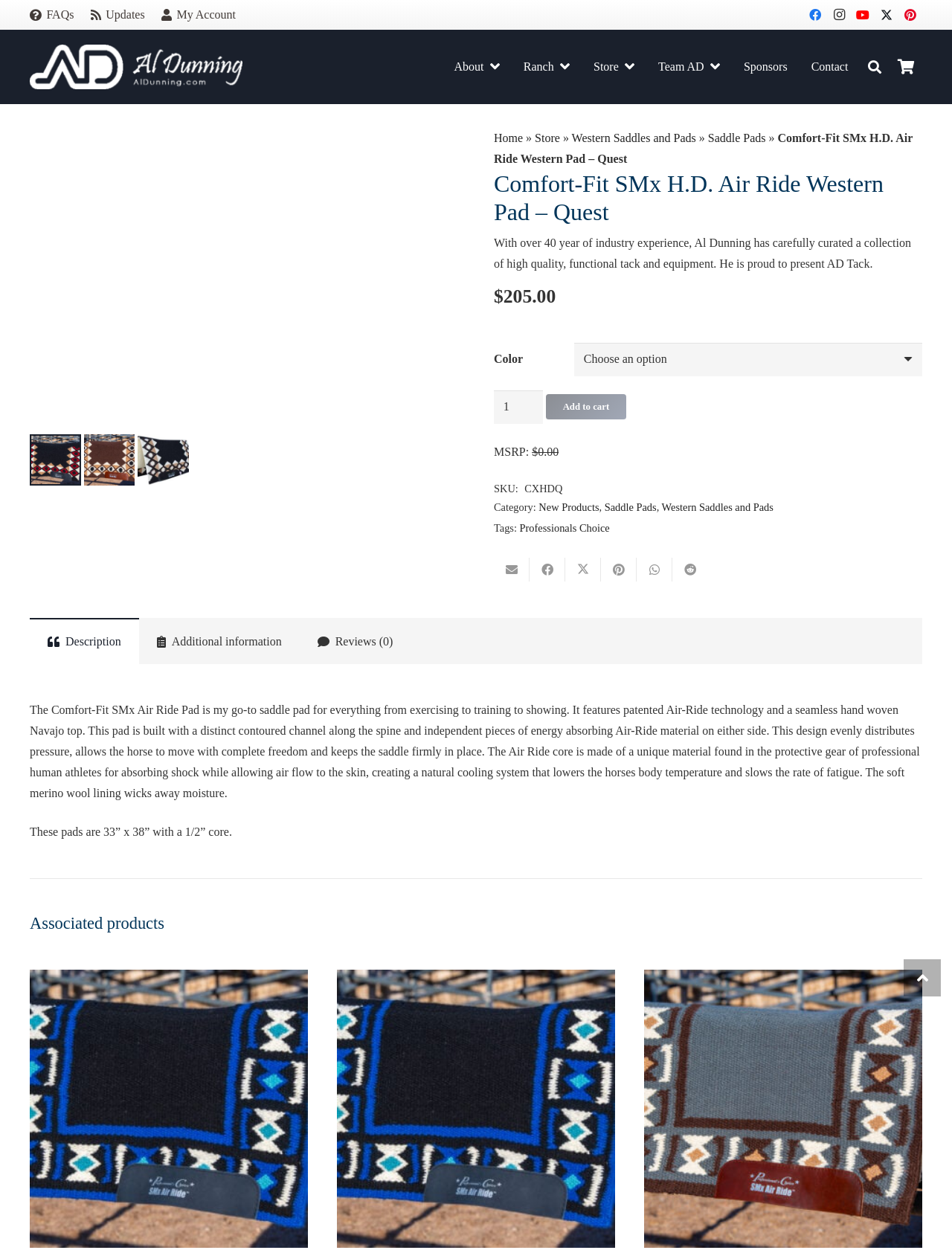Please indicate the bounding box coordinates for the clickable area to complete the following task: "View cart". The coordinates should be specified as four float numbers between 0 and 1, i.e., [left, top, right, bottom].

[0.934, 0.024, 0.969, 0.083]